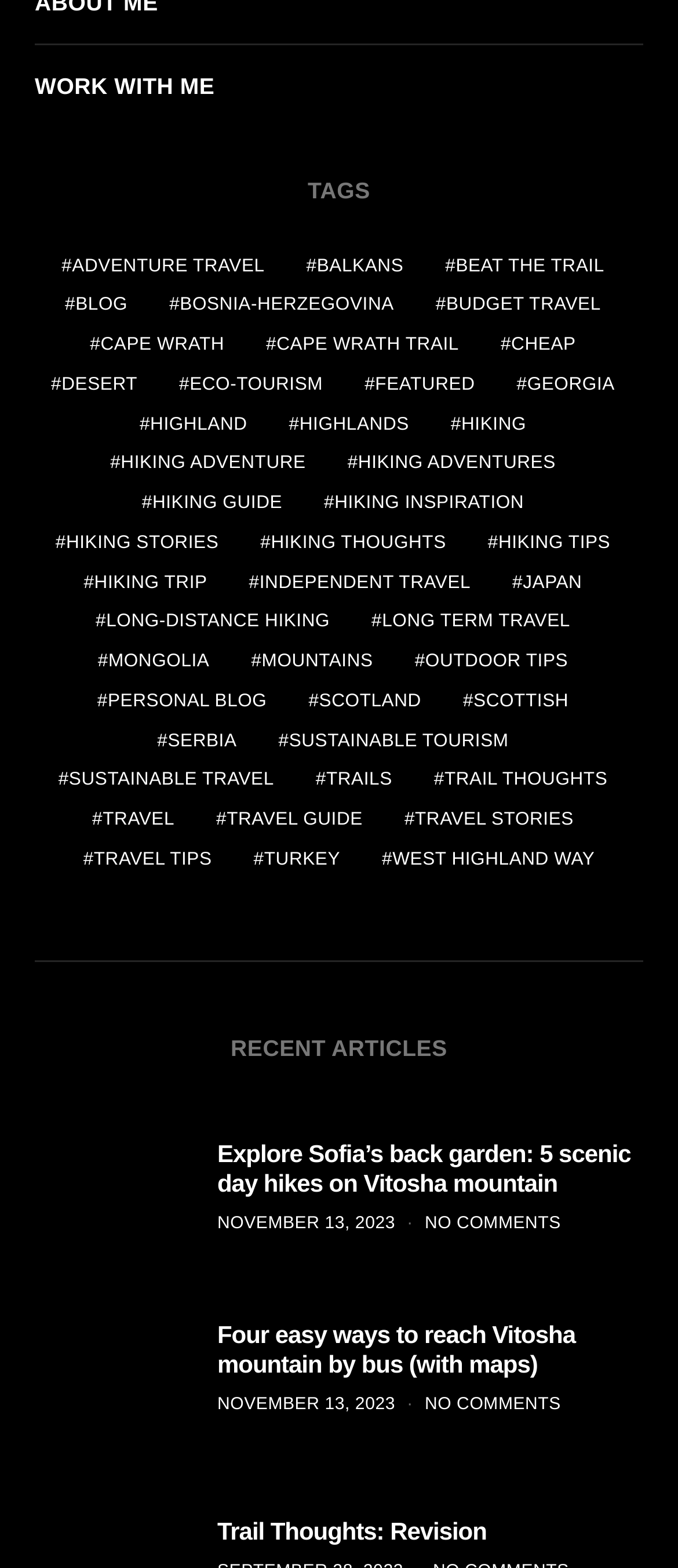Identify the bounding box coordinates of the region that should be clicked to execute the following instruction: "Discover 'TRAILS'".

[0.448, 0.49, 0.596, 0.507]